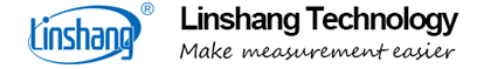Offer an in-depth description of the image shown.

The image features the logo of Linshang Technology, a company renowned for its innovative measurement solutions. The logo prominently displays the name "Linshang" alongside the tagline "Make measurement easier," reflecting the company's commitment to simplifying measurement processes for its users. The design combines a modern aesthetic with a professional appearance, indicating the company's focus on high-quality technology solutions. This branding aims to instill trust and convey the efficiency of their products in the measurement sector.